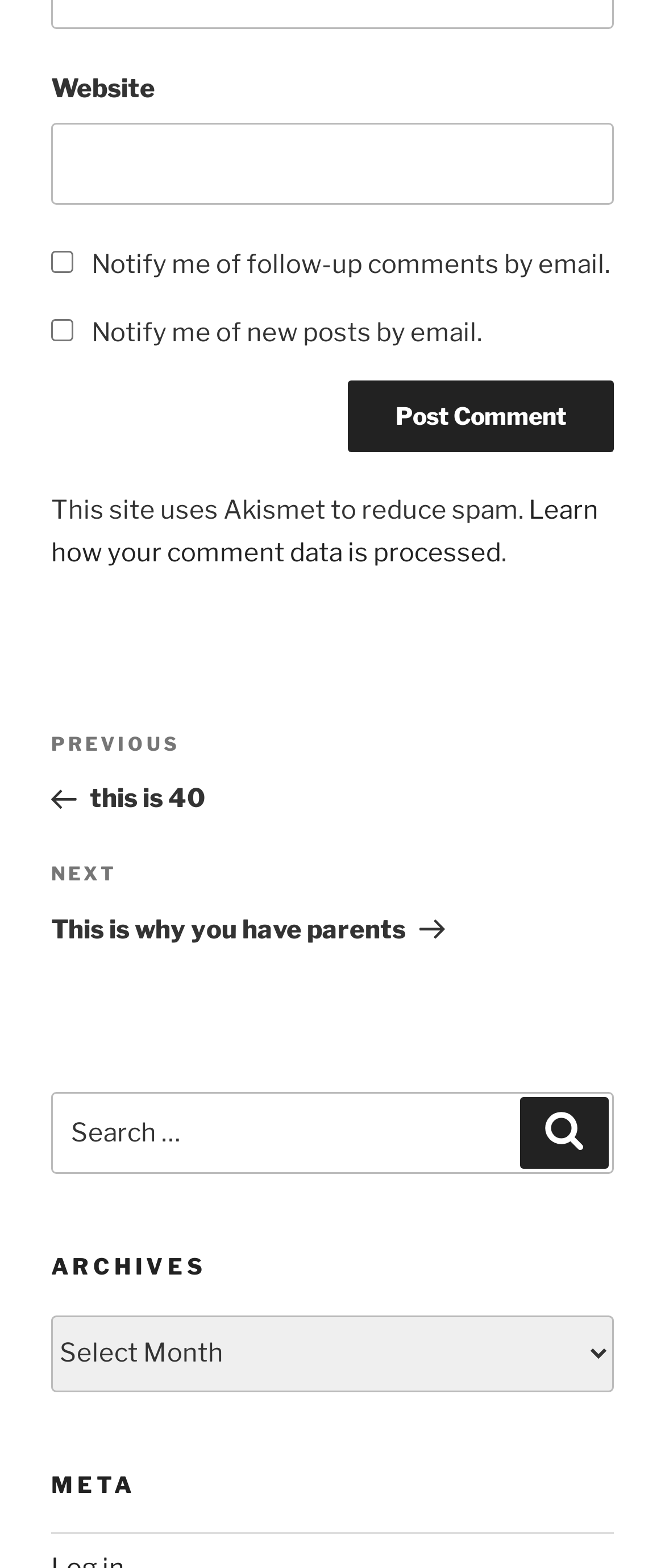Please find the bounding box for the UI component described as follows: "Nantucket Island Creations".

None